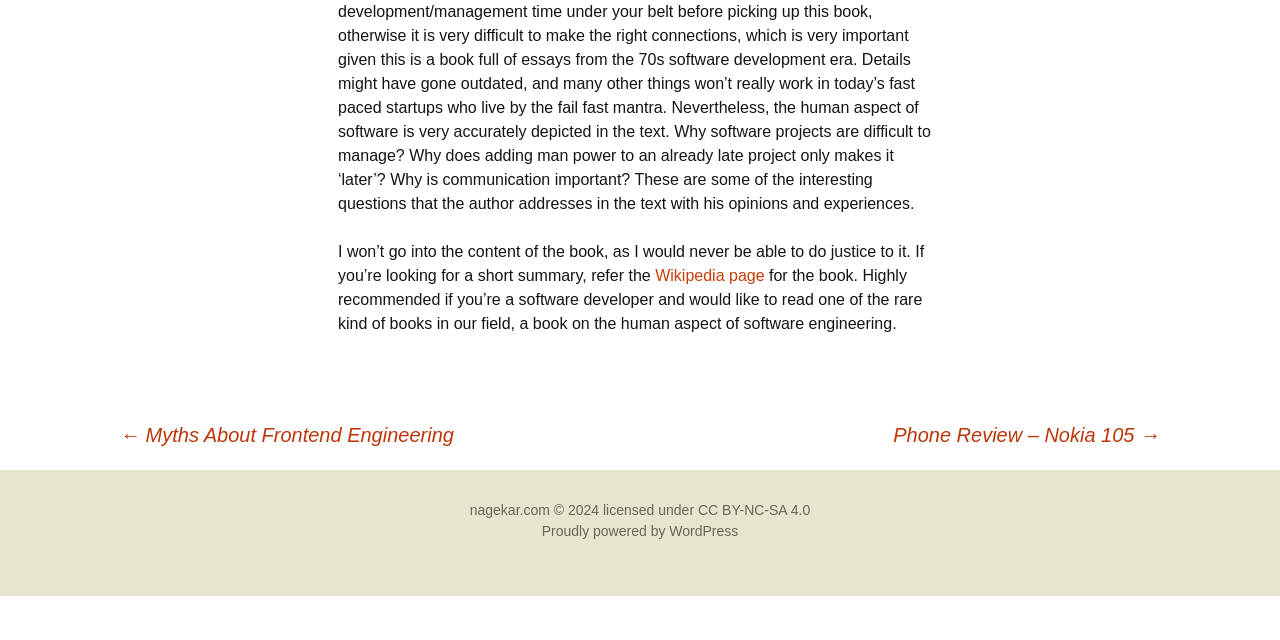Provide the bounding box coordinates of the UI element that matches the description: "入伙禮物".

None